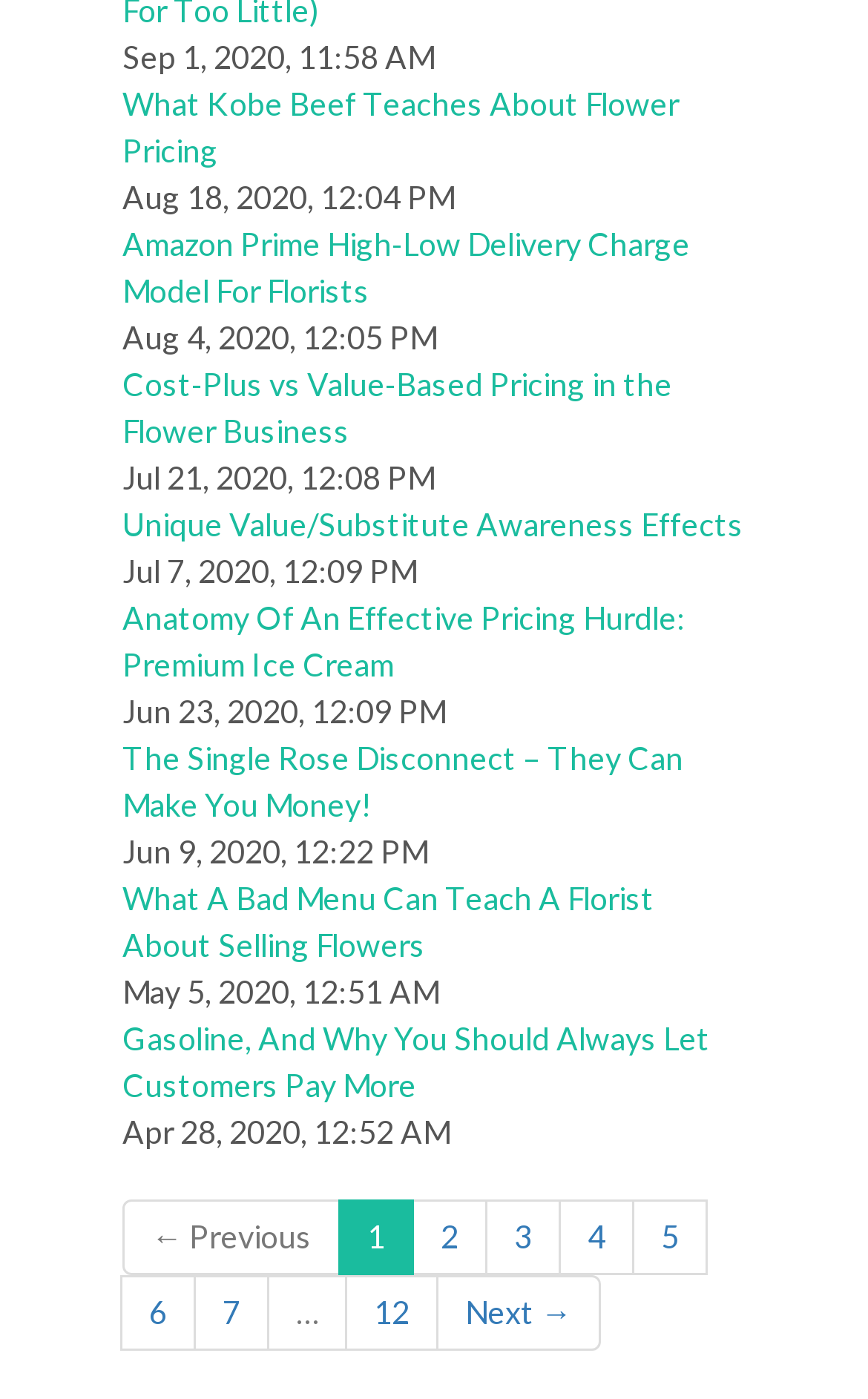Find the bounding box coordinates for the UI element whose description is: "Next →". The coordinates should be four float numbers between 0 and 1, in the format [left, top, right, bottom].

[0.503, 0.911, 0.692, 0.965]